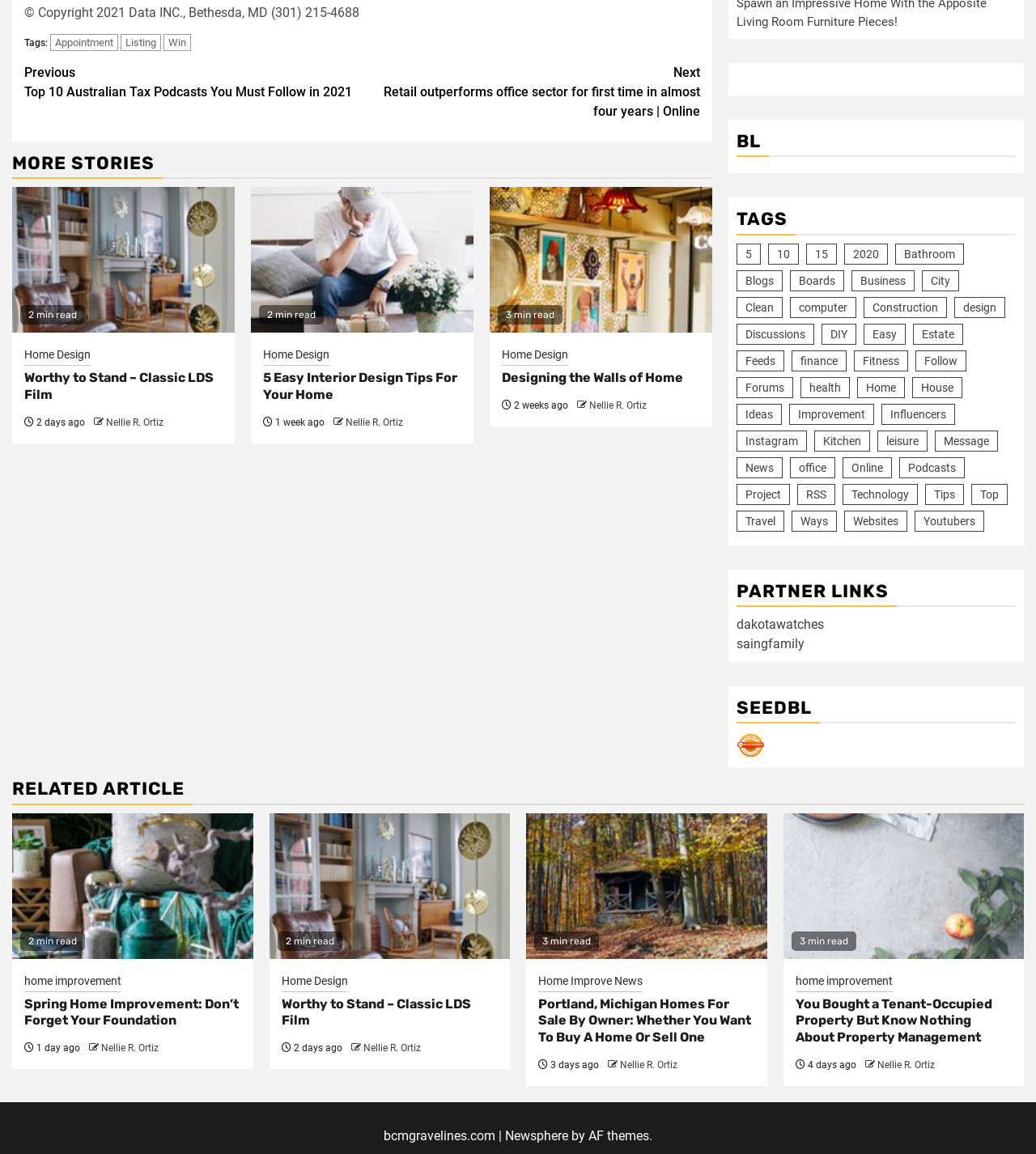Please find and report the bounding box coordinates of the element to click in order to perform the following action: "View '5 Easy Interior Design Tips For Your Home'". The coordinates should be expressed as four float numbers between 0 and 1, in the format [left, top, right, bottom].

[0.254, 0.321, 0.441, 0.349]